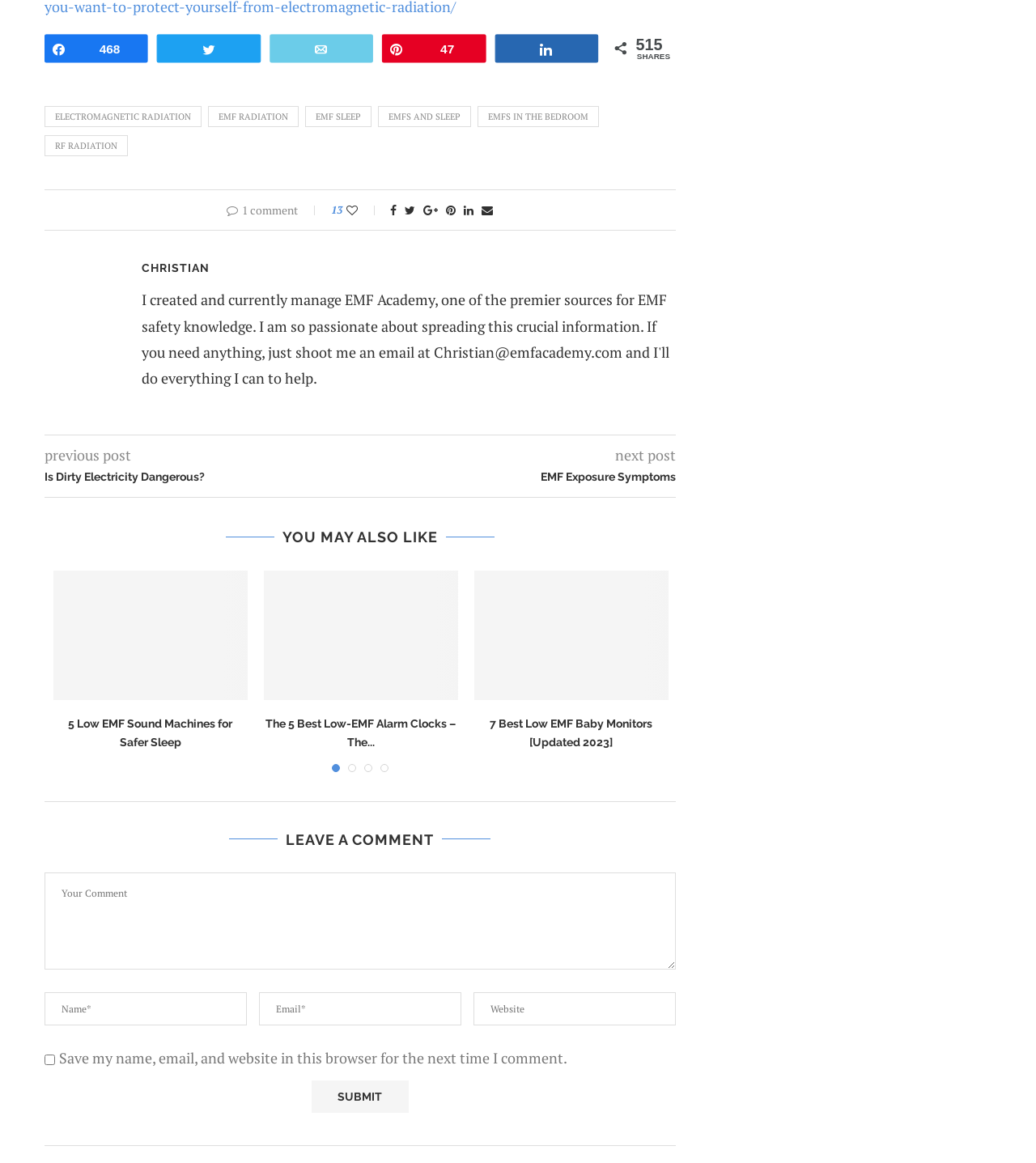Determine the bounding box coordinates of the clickable element to achieve the following action: 'Read the next post'. Provide the coordinates as four float values between 0 and 1, formatted as [left, top, right, bottom].

[0.594, 0.383, 0.652, 0.399]